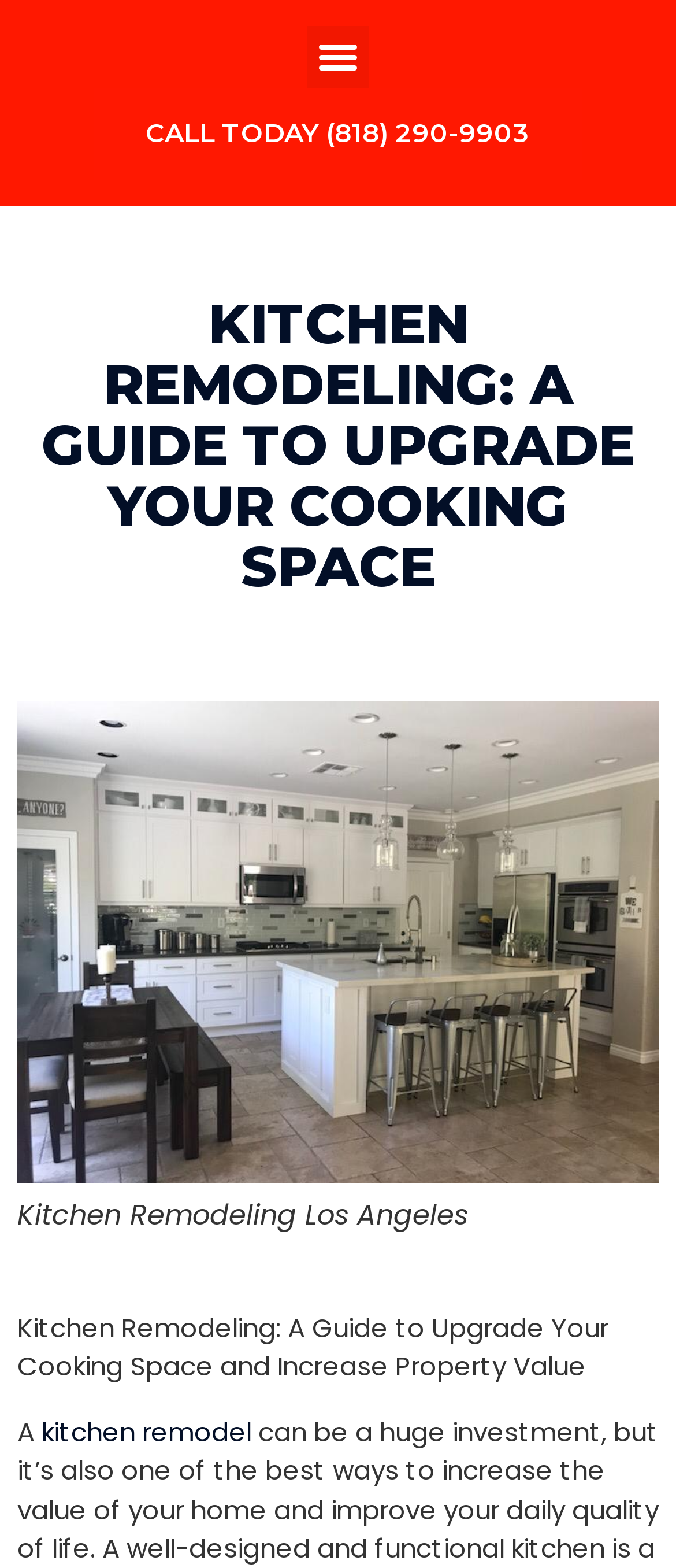Summarize the webpage with intricate details.

The webpage is about kitchen remodeling, with a focus on upgrading one's cooking space and increasing property value. At the top left corner, there is a button labeled "Menu Toggle". Next to it, on the top right side, is a link to call a phone number, (818) 290-9903, to inquire about kitchen remodeling services. 

Below these elements, a prominent heading reads "KITCHEN REMODELING: A GUIDE TO UPGRADE YOUR COOKING SPACE", taking up most of the width of the page. 

Underneath the heading, there is a large figure that occupies most of the page's width, containing an image of a kitchen remodeling project in Los Angeles. The image is accompanied by a brief figcaption. 

Below the figure, there is a paragraph of text that summarizes the benefits of kitchen remodeling, including increasing property value. 

Finally, at the bottom of the page, there is a link to learn more about "kitchen remodel" services.